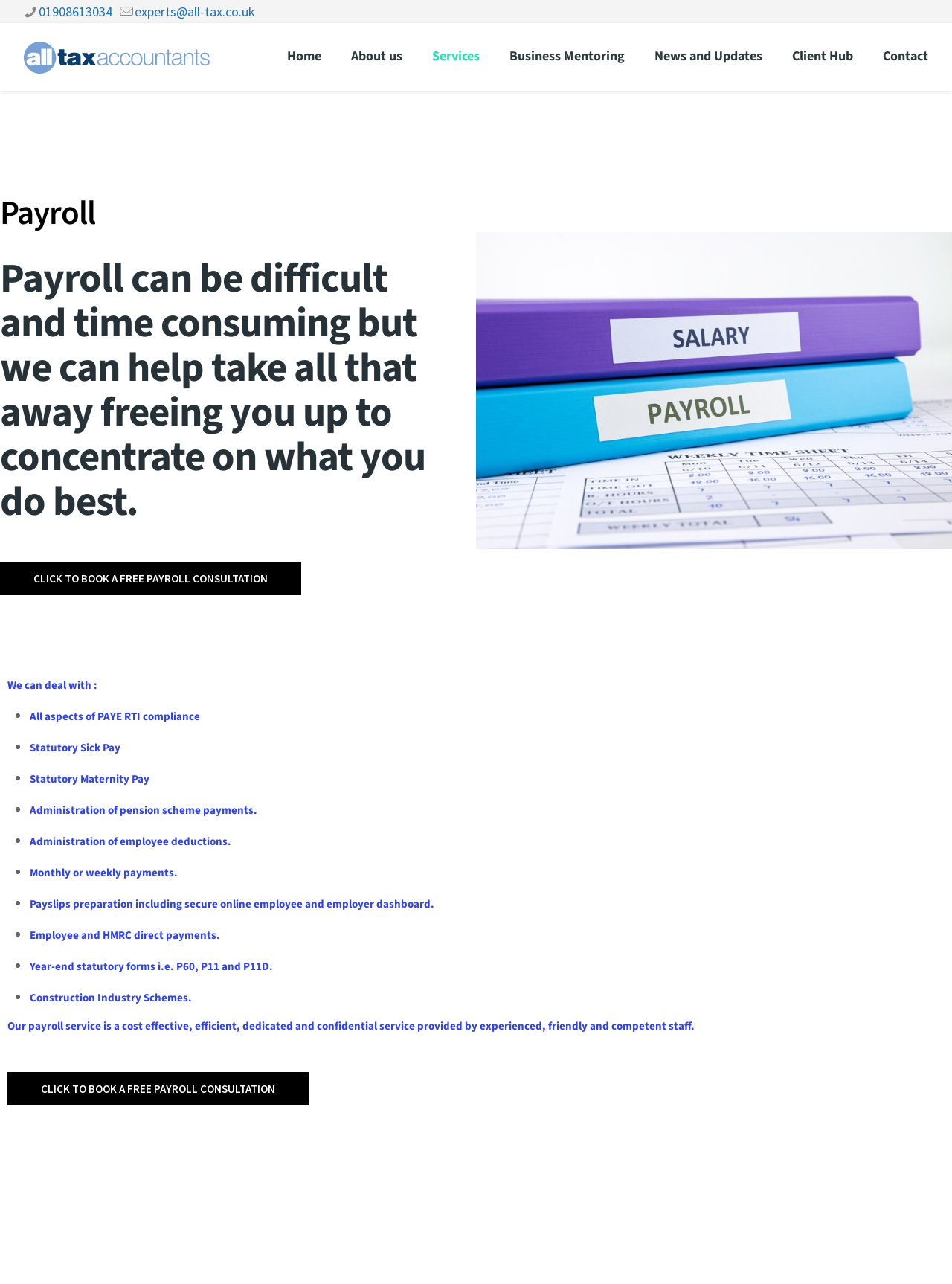Predict the bounding box coordinates of the UI element that matches this description: "I Believe". The coordinates should be in the format [left, top, right, bottom] with each value between 0 and 1.

None